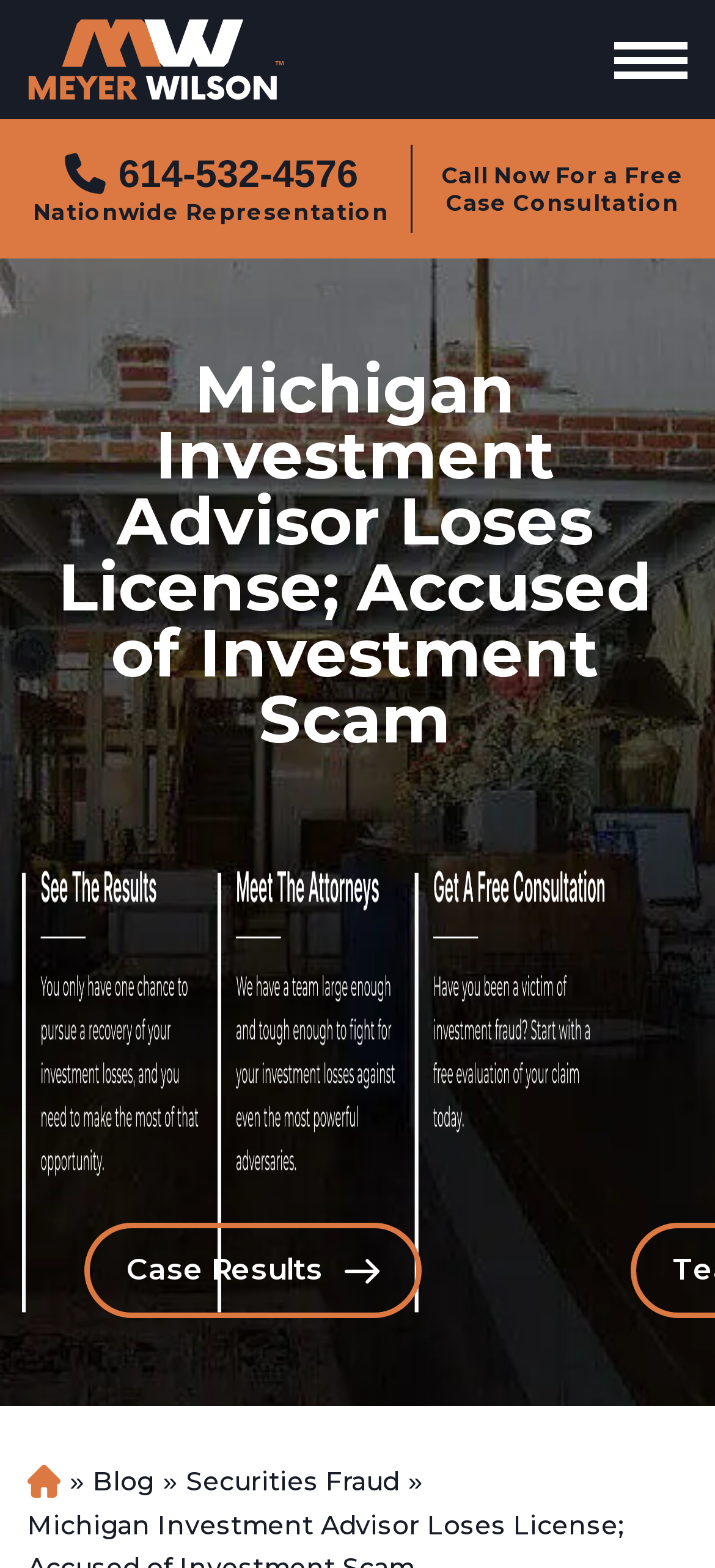Use one word or a short phrase to answer the question provided: 
What is the website's scope of representation?

Nationwide